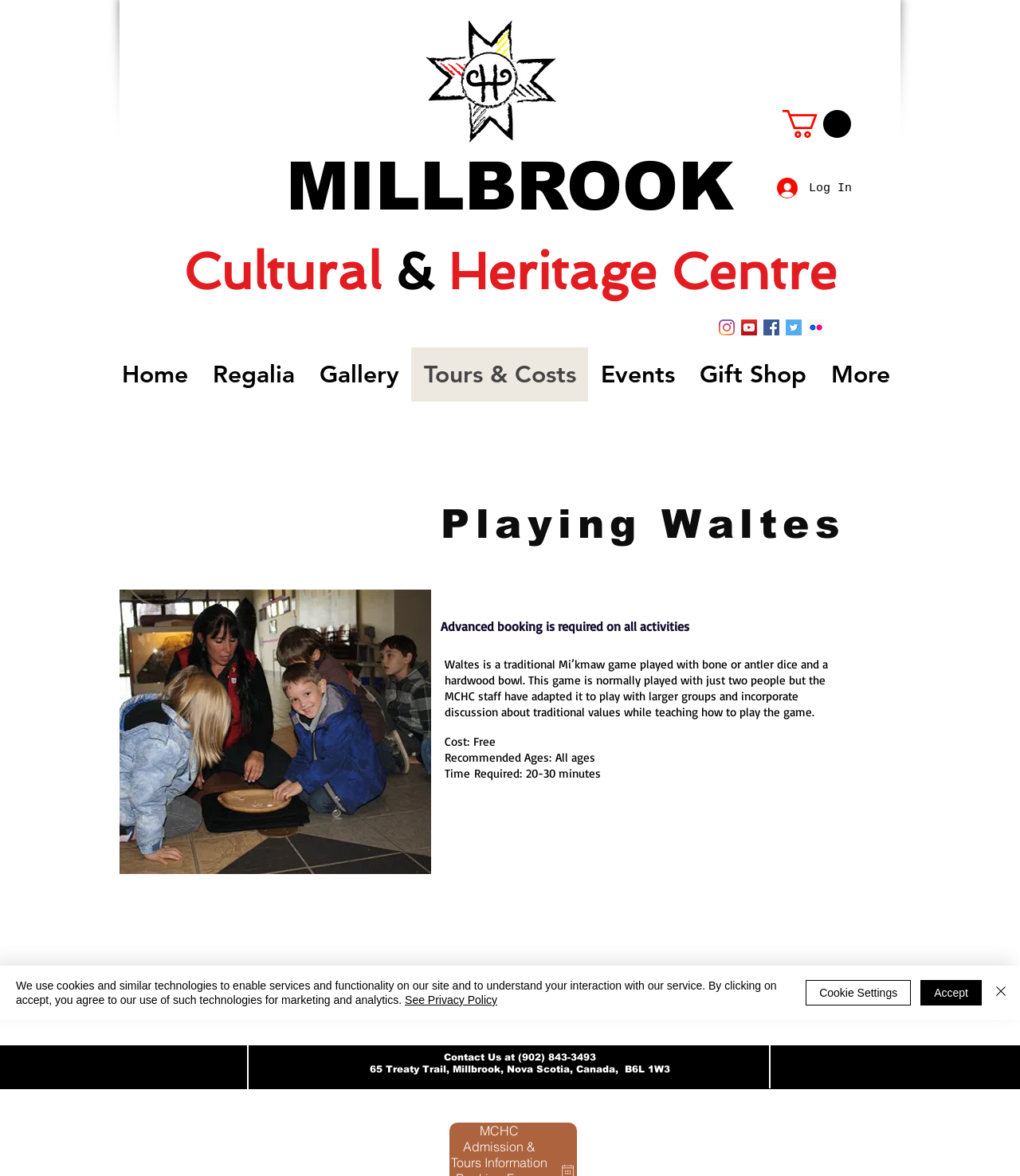Find and specify the bounding box coordinates that correspond to the clickable region for the instruction: "Learn about the Waltes game".

[0.432, 0.427, 0.894, 0.47]